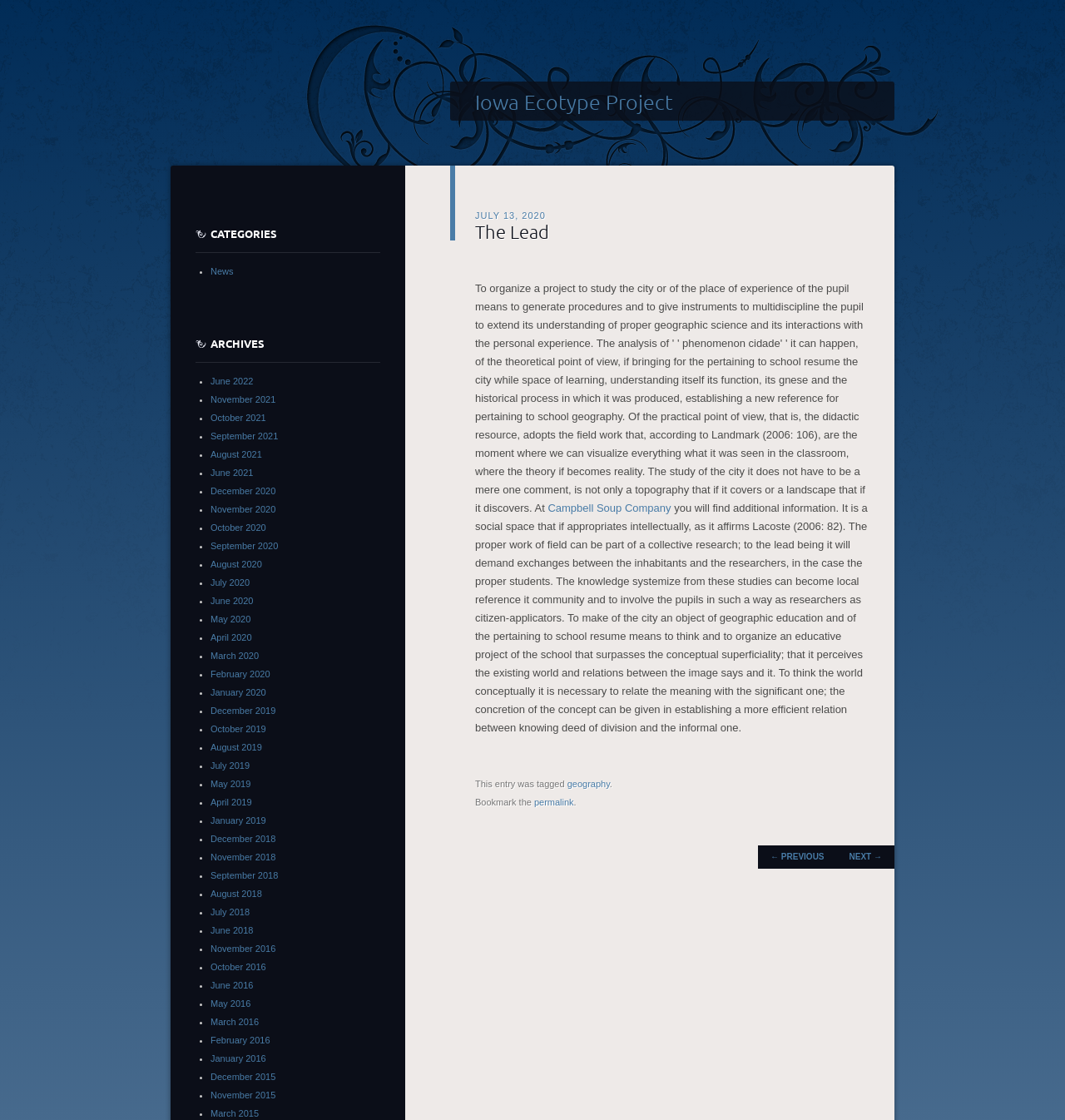Can you determine the bounding box coordinates of the area that needs to be clicked to fulfill the following instruction: "Click continue"?

None